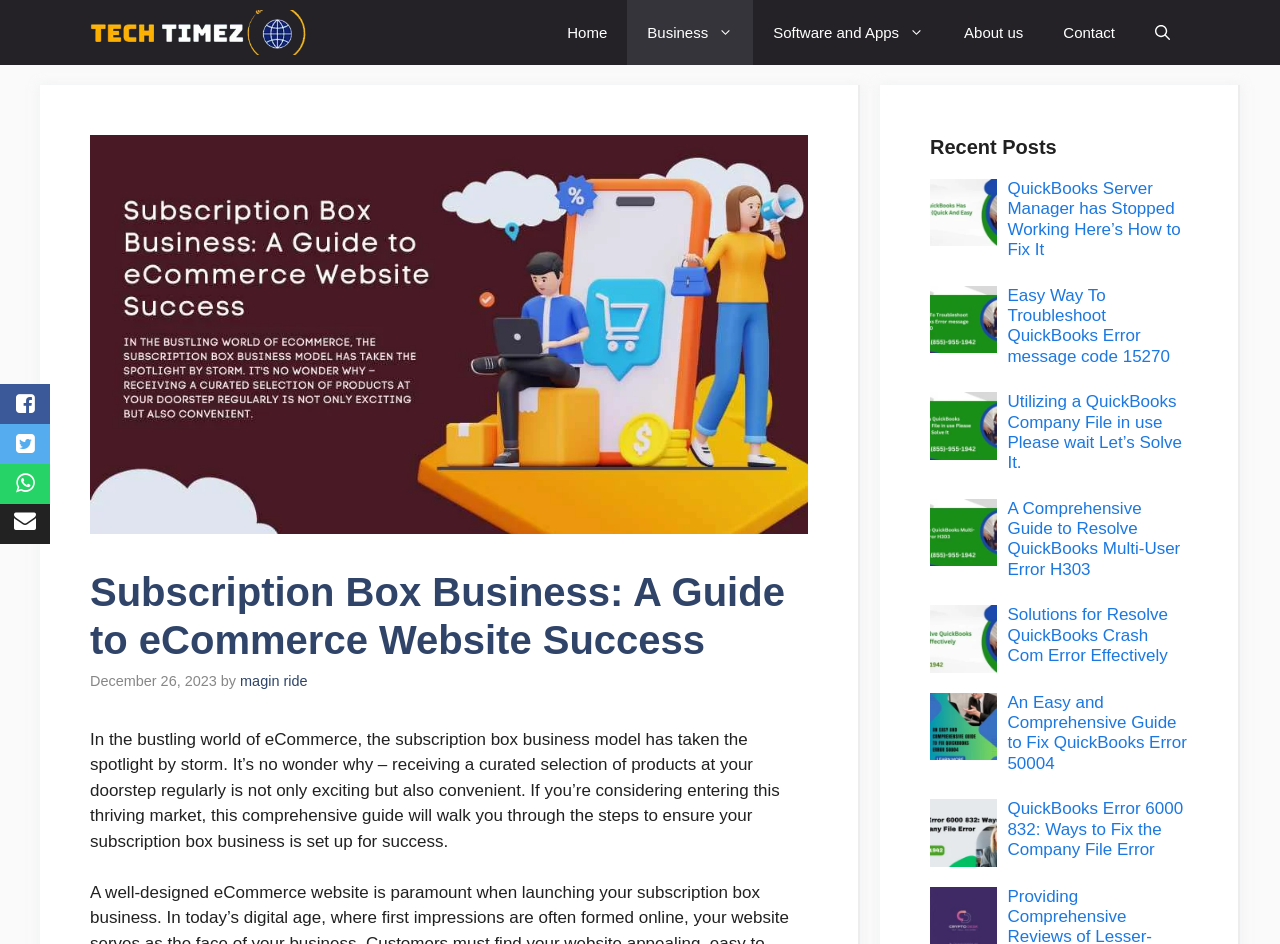Please locate the bounding box coordinates of the region I need to click to follow this instruction: "Check the 'Recent Posts' section".

[0.727, 0.143, 0.928, 0.168]